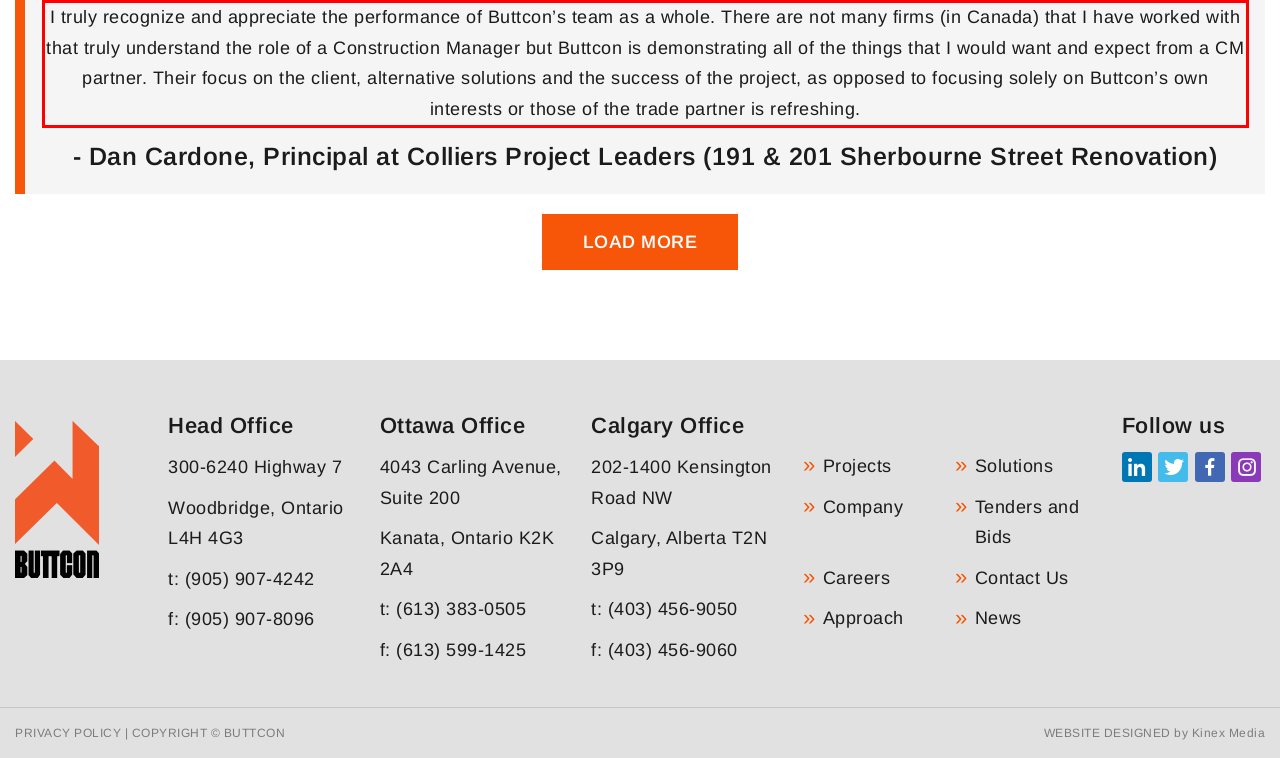Using the provided screenshot of a webpage, recognize the text inside the red rectangle bounding box by performing OCR.

I truly recognize and appreciate the performance of Buttcon’s team as a whole. There are not many firms (in Canada) that I have worked with that truly understand the role of a Construction Manager but Buttcon is demonstrating all of the things that I would want and expect from a CM partner. Their focus on the client, alternative solutions and the success of the project, as opposed to focusing solely on Buttcon’s own interests or those of the trade partner is refreshing.